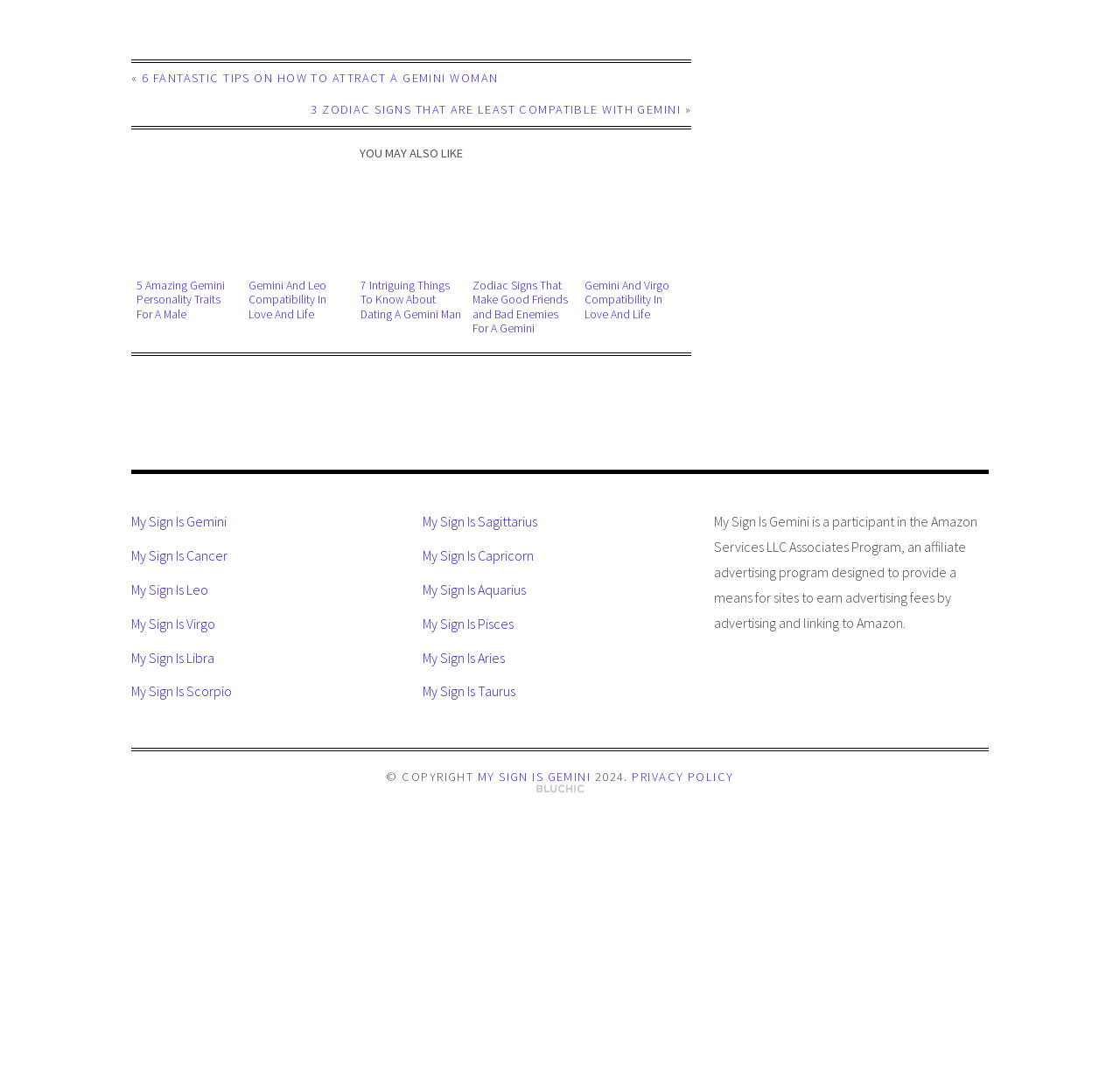Identify the bounding box coordinates of the area you need to click to perform the following instruction: "Read 'My Sign Is Gemini' article".

[0.117, 0.478, 0.202, 0.494]